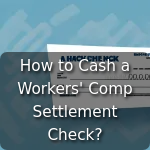Answer briefly with one word or phrase:
What type of article is the visual part of?

Informative article